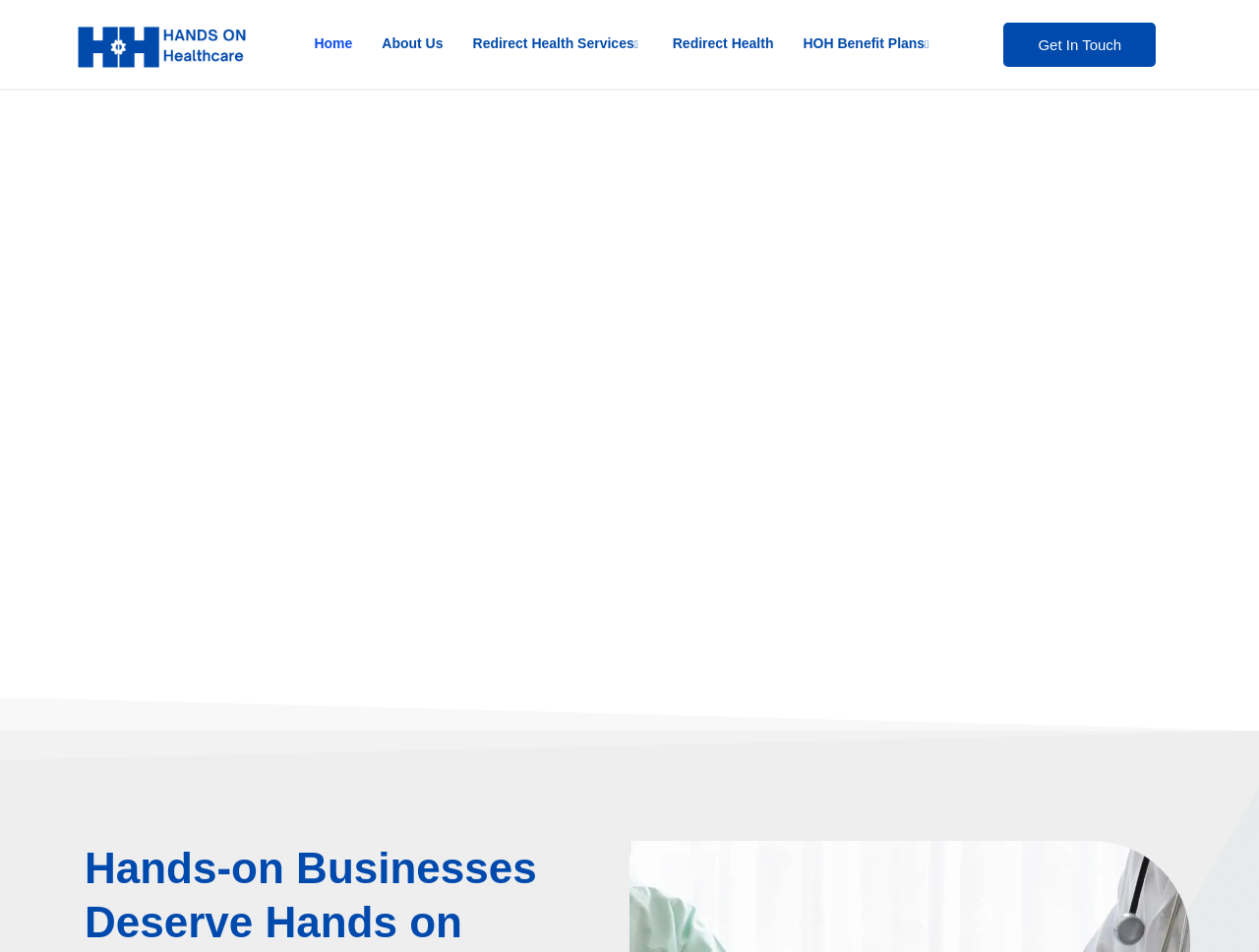What type of organization is this website for?
Using the image as a reference, give a one-word or short phrase answer.

Healthcare